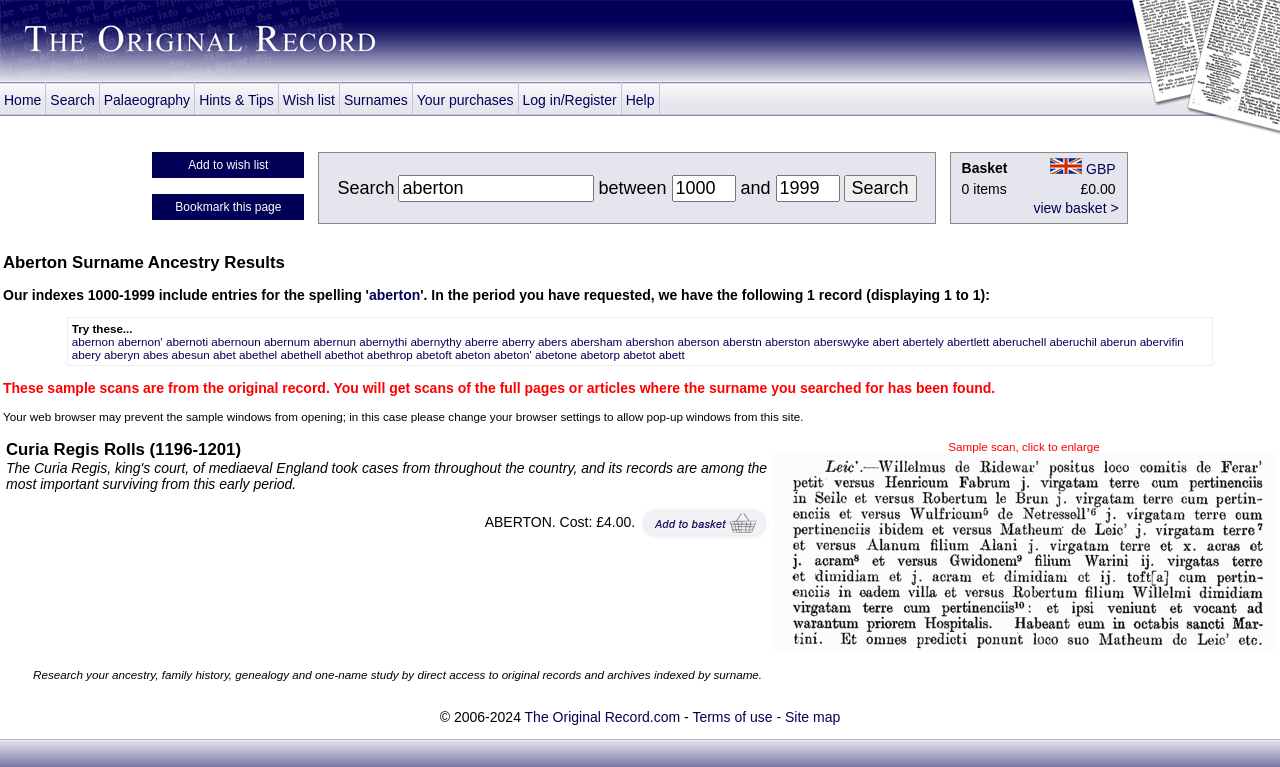Give a detailed account of the webpage, highlighting key information.

The webpage is titled "The Original Record - Search results - aberton" and has a logo at the top left corner with the text "The Original Record.com - Ancestry, Family History, Genealogy". To the top right, there is a paper icon. Below the logo, there is a navigation menu with links to "Home", "Search", "Palaeography", "Hints & Tips", "Wish list", "Surnames", "Your purchases", "Log in/Register", and "Help".

The main content of the page is a table with a search form and search results. The search form has fields to input a surname, a date range, and a search button. Below the search form, there is a section titled "Aberton Surname Ancestry Results" with a list of search results. The results include links to various surname variations, such as "abernon", "abernon'", "abernoti", and many others.

To the right of the search form, there is a section with a basket icon and the text "Basket GBP GBP 0 items £0.00 view basket >". This section appears to be a shopping cart summary.

The overall layout of the page is organized, with clear headings and concise text. The search form and results are prominently displayed, making it easy to navigate and find relevant information.